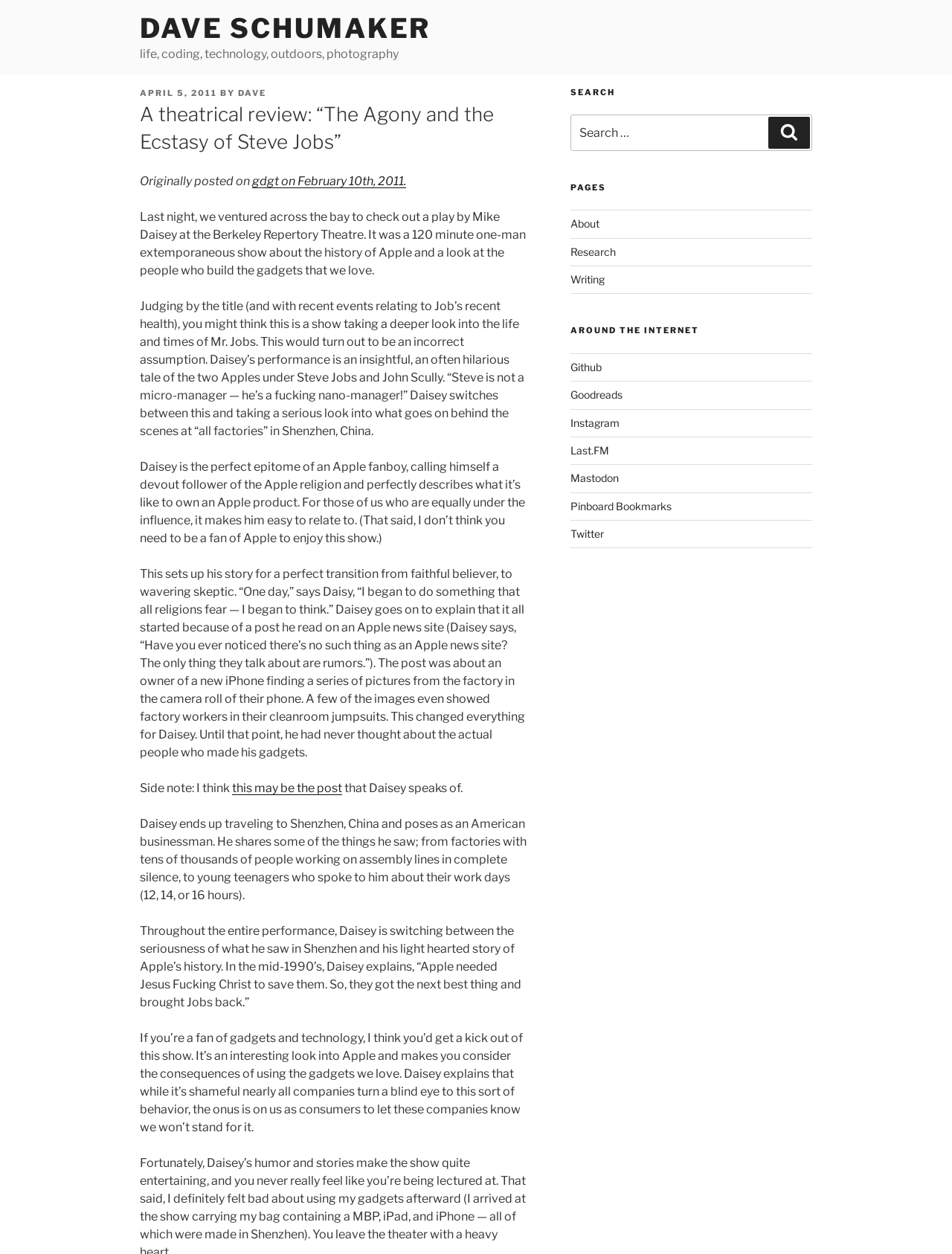Provide the bounding box coordinates, formatted as (top-left x, top-left y, bottom-right x, bottom-right y), with all values being floating point numbers between 0 and 1. Identify the bounding box of the UI element that matches the description: Goodreads

[0.599, 0.31, 0.654, 0.32]